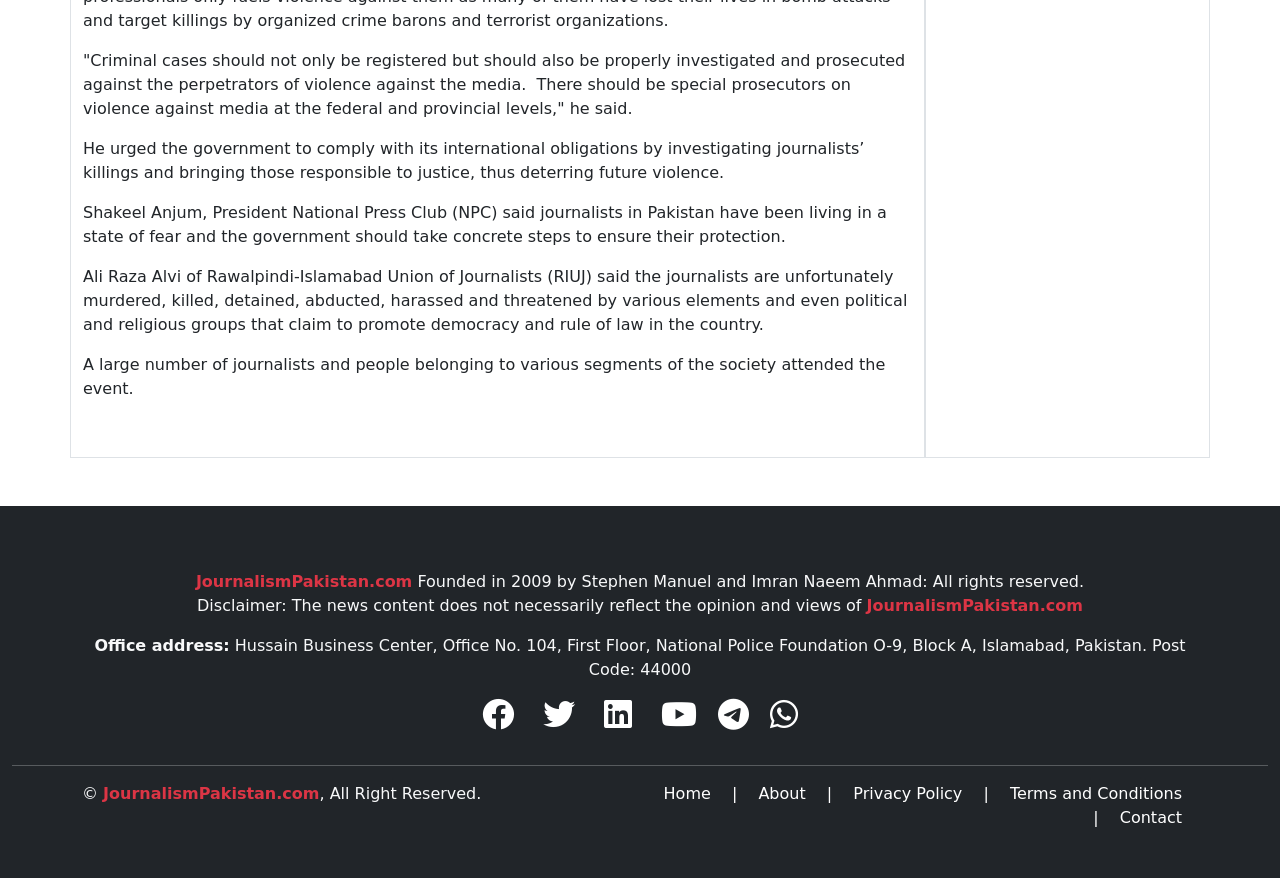Pinpoint the bounding box coordinates of the element you need to click to execute the following instruction: "Click on the link to Terms and Conditions". The bounding box should be represented by four float numbers between 0 and 1, in the format [left, top, right, bottom].

[0.789, 0.893, 0.936, 0.915]